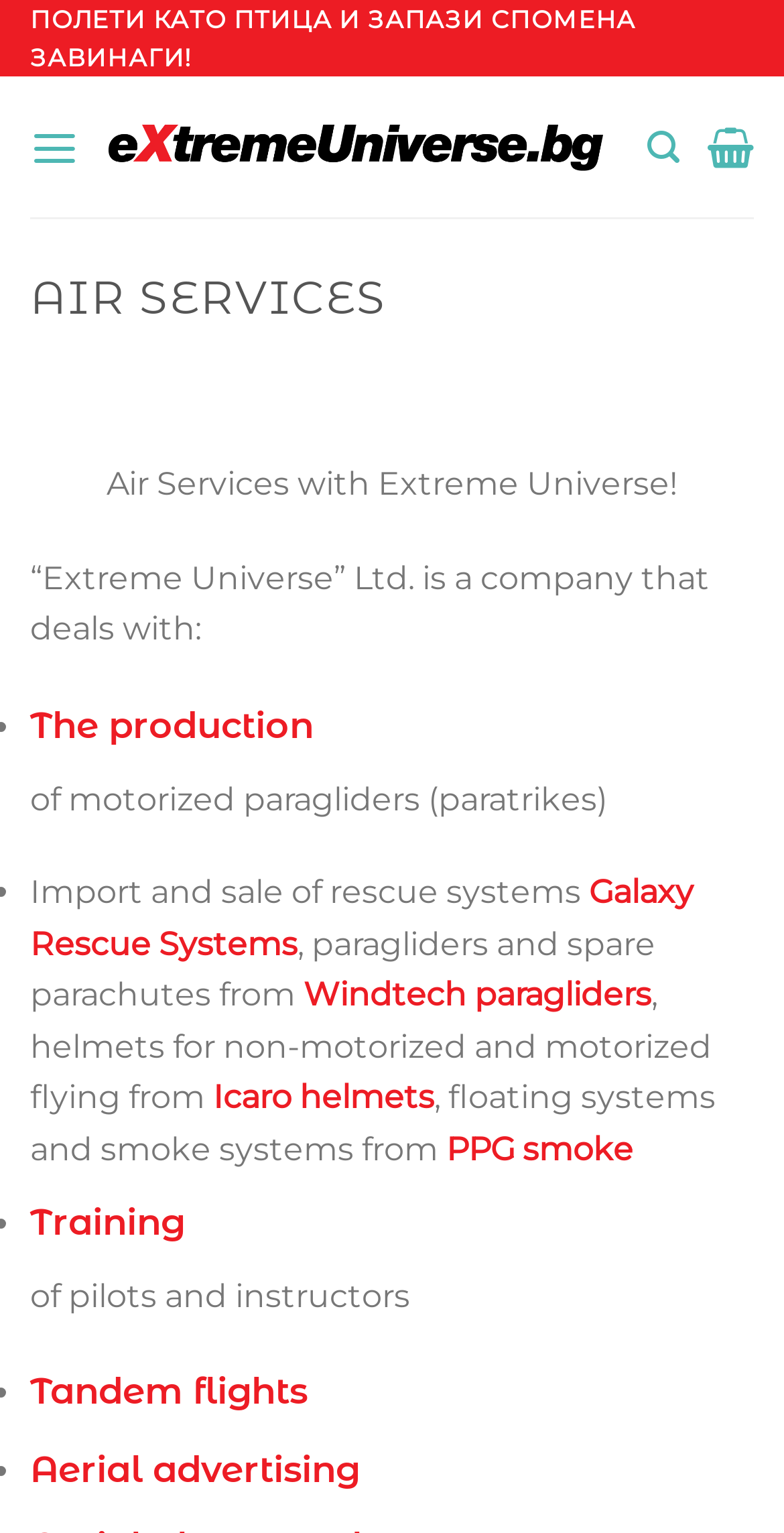Please determine the bounding box coordinates for the UI element described here. Use the format (top-left x, top-left y, bottom-right x, bottom-right y) with values bounded between 0 and 1: Windtech paragliders

[0.387, 0.636, 0.831, 0.661]